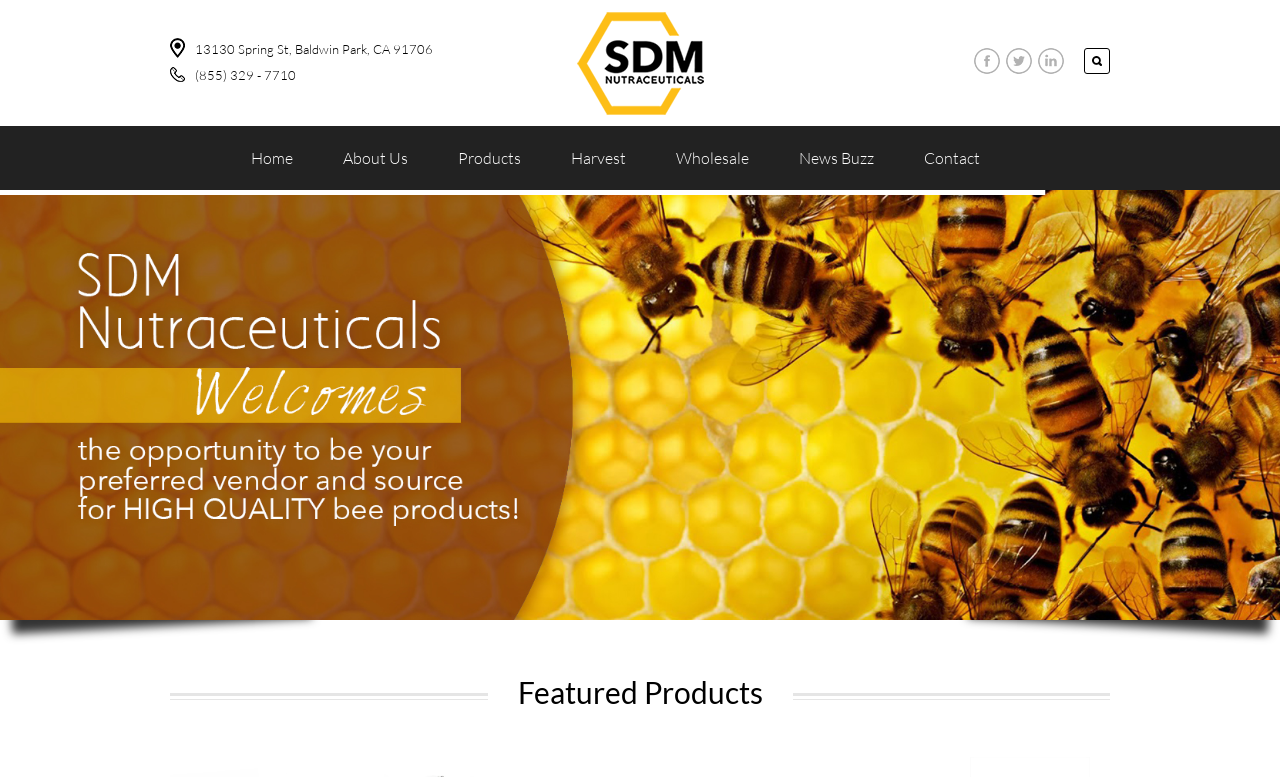Show the bounding box coordinates of the region that should be clicked to follow the instruction: "Enter email address."

None